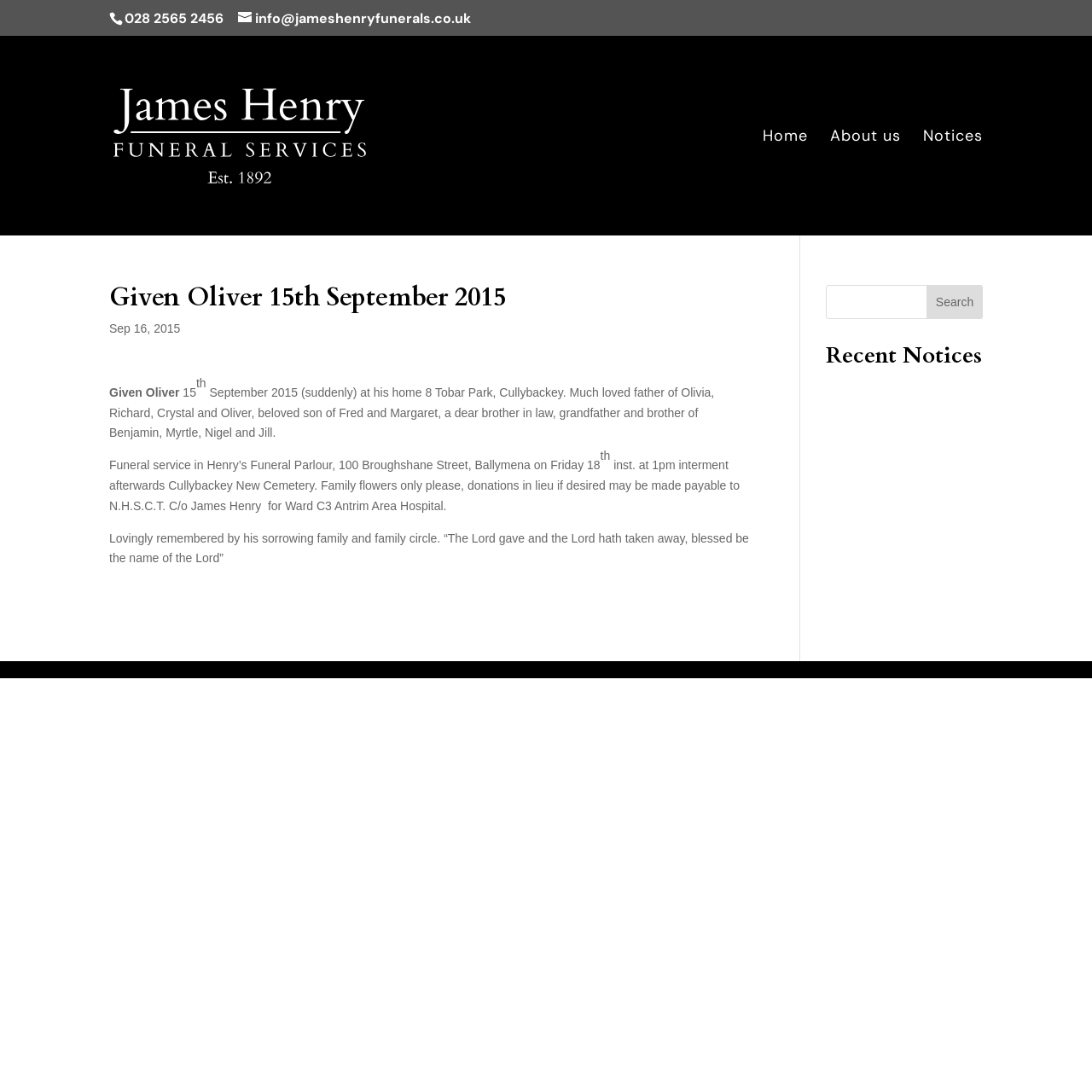Specify the bounding box coordinates of the area that needs to be clicked to achieve the following instruction: "View recent notices".

[0.756, 0.316, 0.9, 0.344]